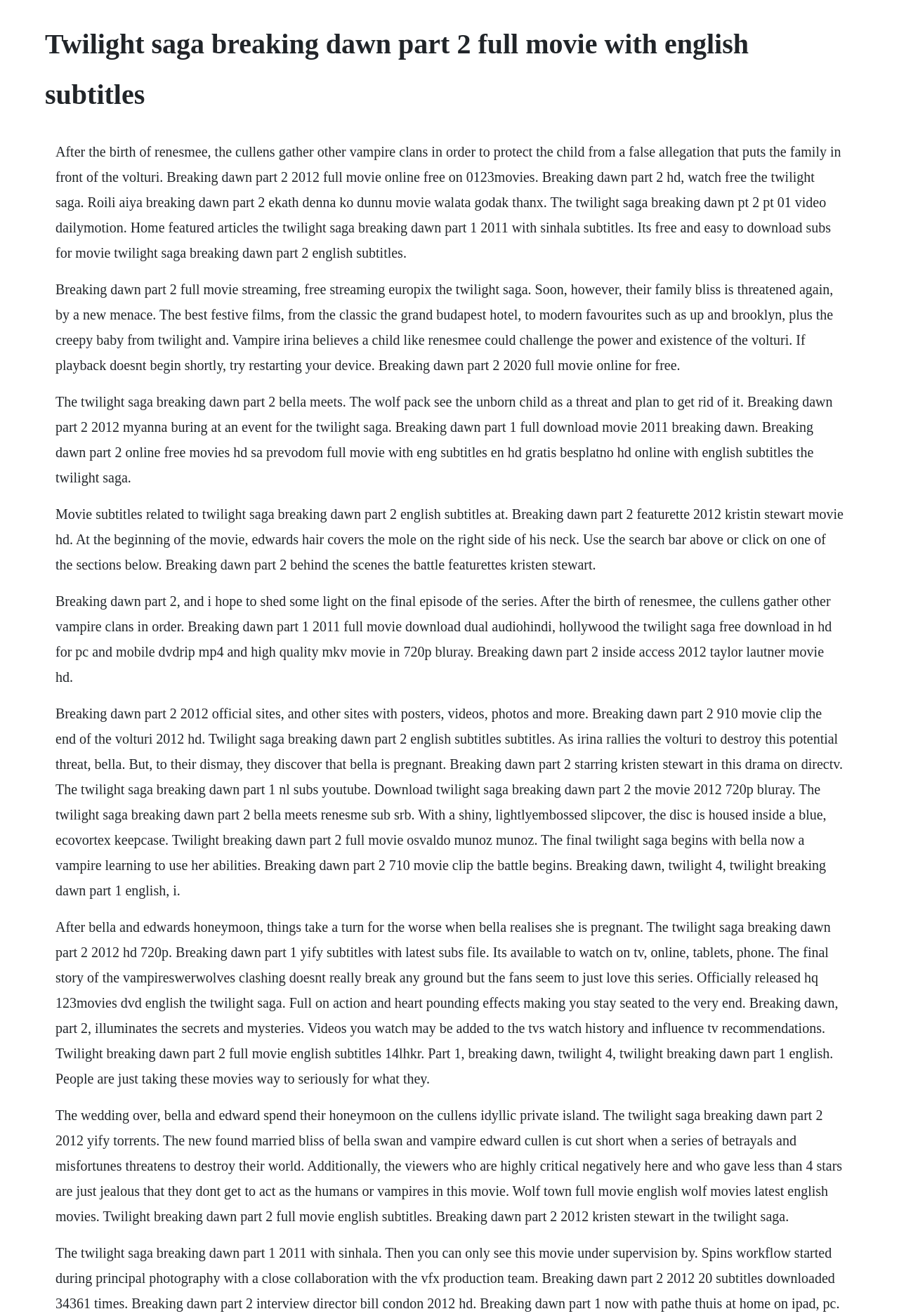Provide a short answer to the following question with just one word or phrase: What is the language of the subtitles available for the movie?

English